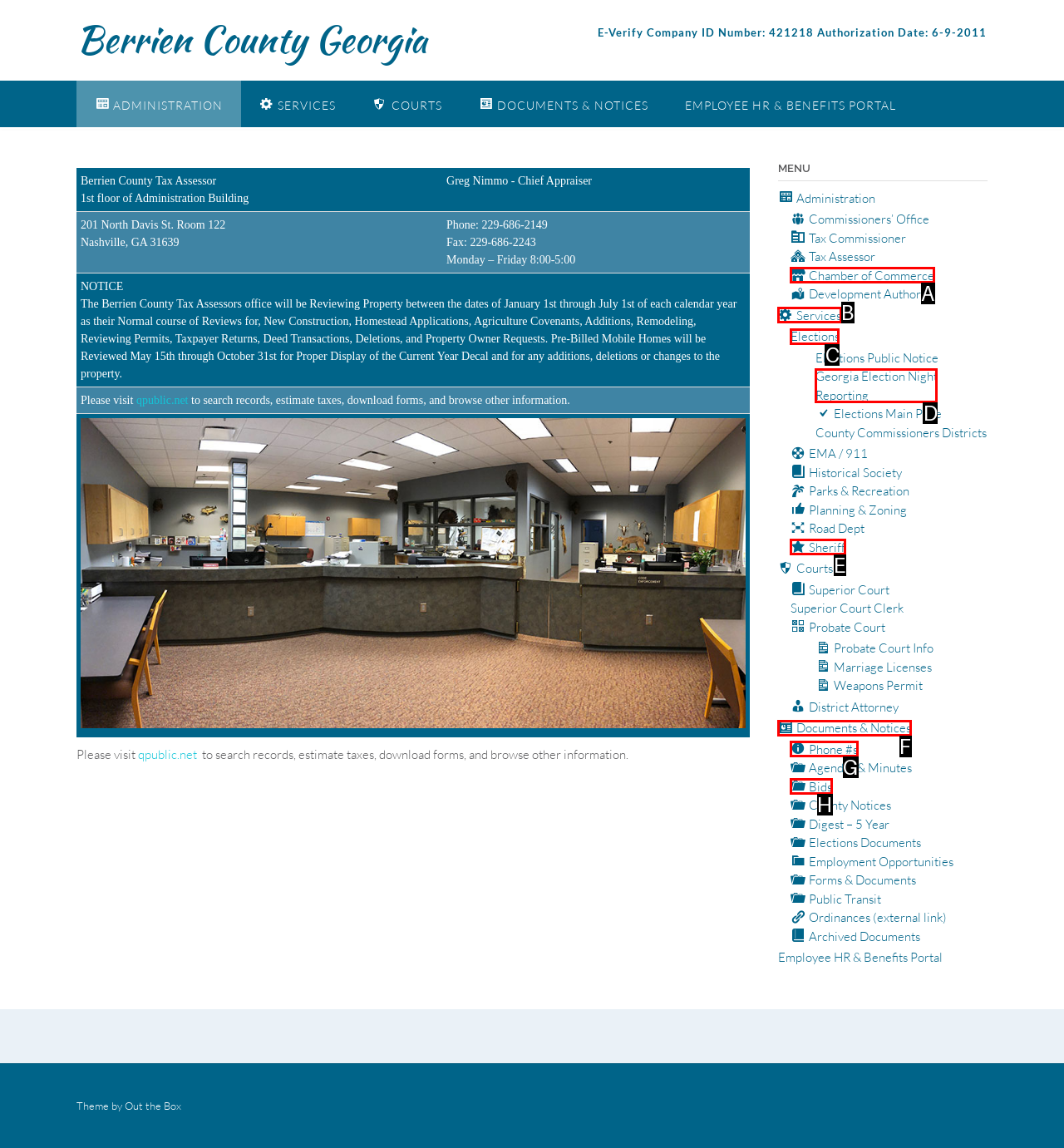With the description: Sheriff, find the option that corresponds most closely and answer with its letter directly.

E